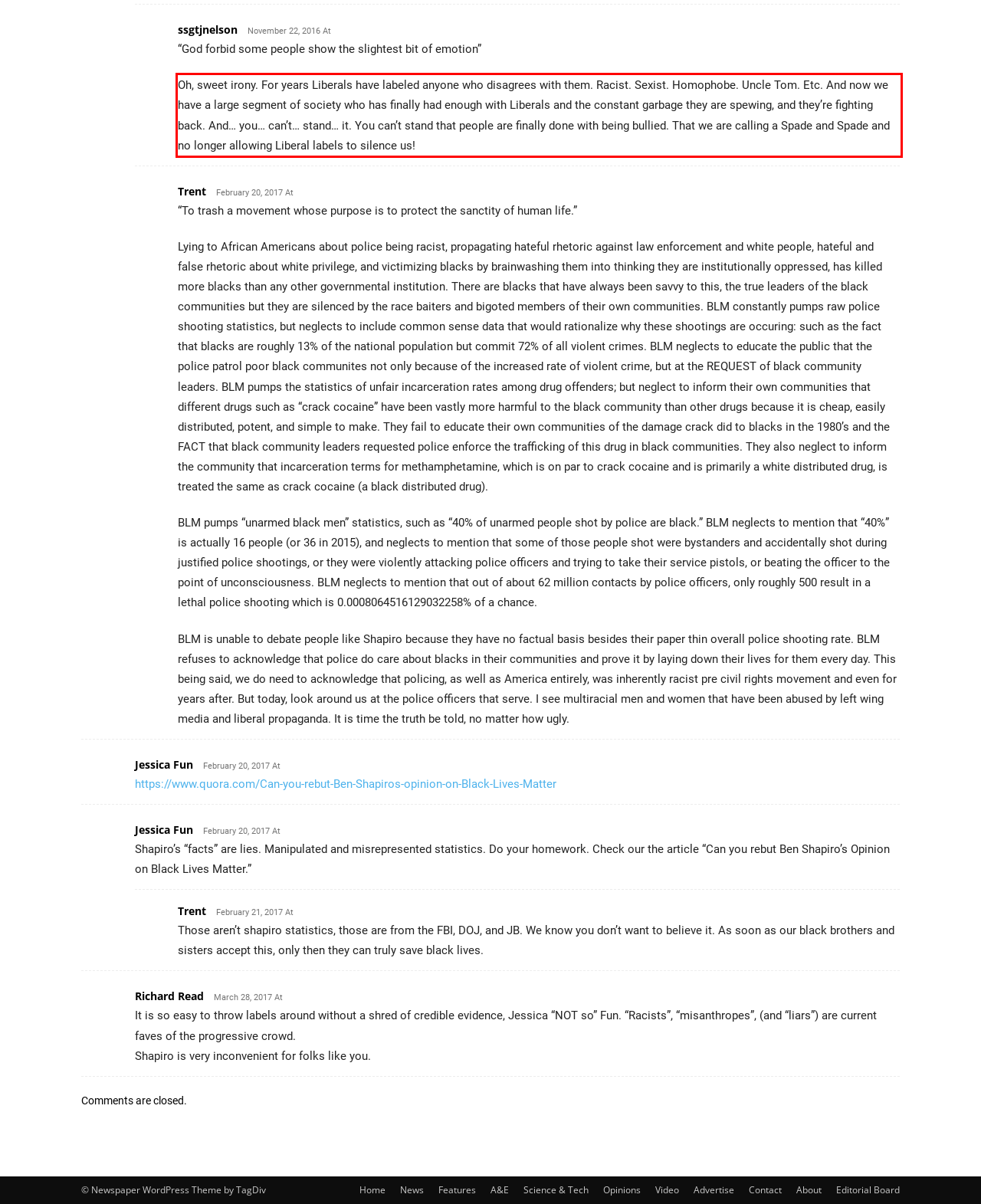Please identify and extract the text from the UI element that is surrounded by a red bounding box in the provided webpage screenshot.

Oh, sweet irony. For years Liberals have labeled anyone who disagrees with them. Racist. Sexist. Homophobe. Uncle Tom. Etc. And now we have a large segment of society who has finally had enough with Liberals and the constant garbage they are spewing, and they’re fighting back. And… you… can’t… stand… it. You can’t stand that people are finally done with being bullied. That we are calling a Spade and Spade and no longer allowing Liberal labels to silence us!